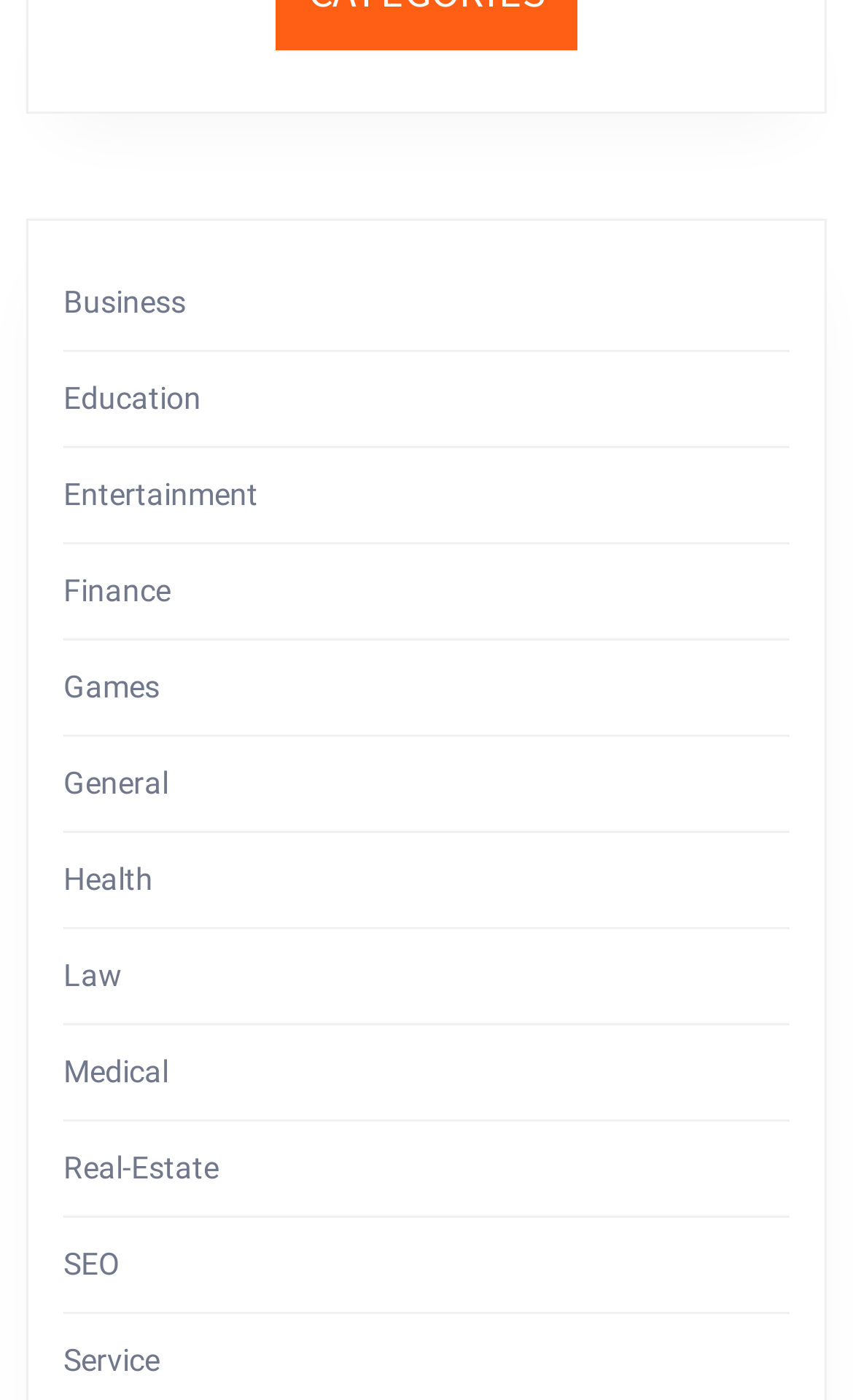Can you find the bounding box coordinates for the element that needs to be clicked to execute this instruction: "Select Education"? The coordinates should be given as four float numbers between 0 and 1, i.e., [left, top, right, bottom].

[0.074, 0.272, 0.236, 0.297]